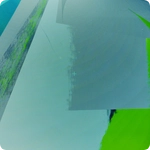What atmosphere does the image evoke?
From the details in the image, answer the question comprehensively.

The image evokes an atmosphere of modernity and innovation, potentially reflecting the themes associated with the work of the artists, Wolfgang Strauss and Monika Fleischmann, which suggests that the image is modern and innovative in its style and composition.